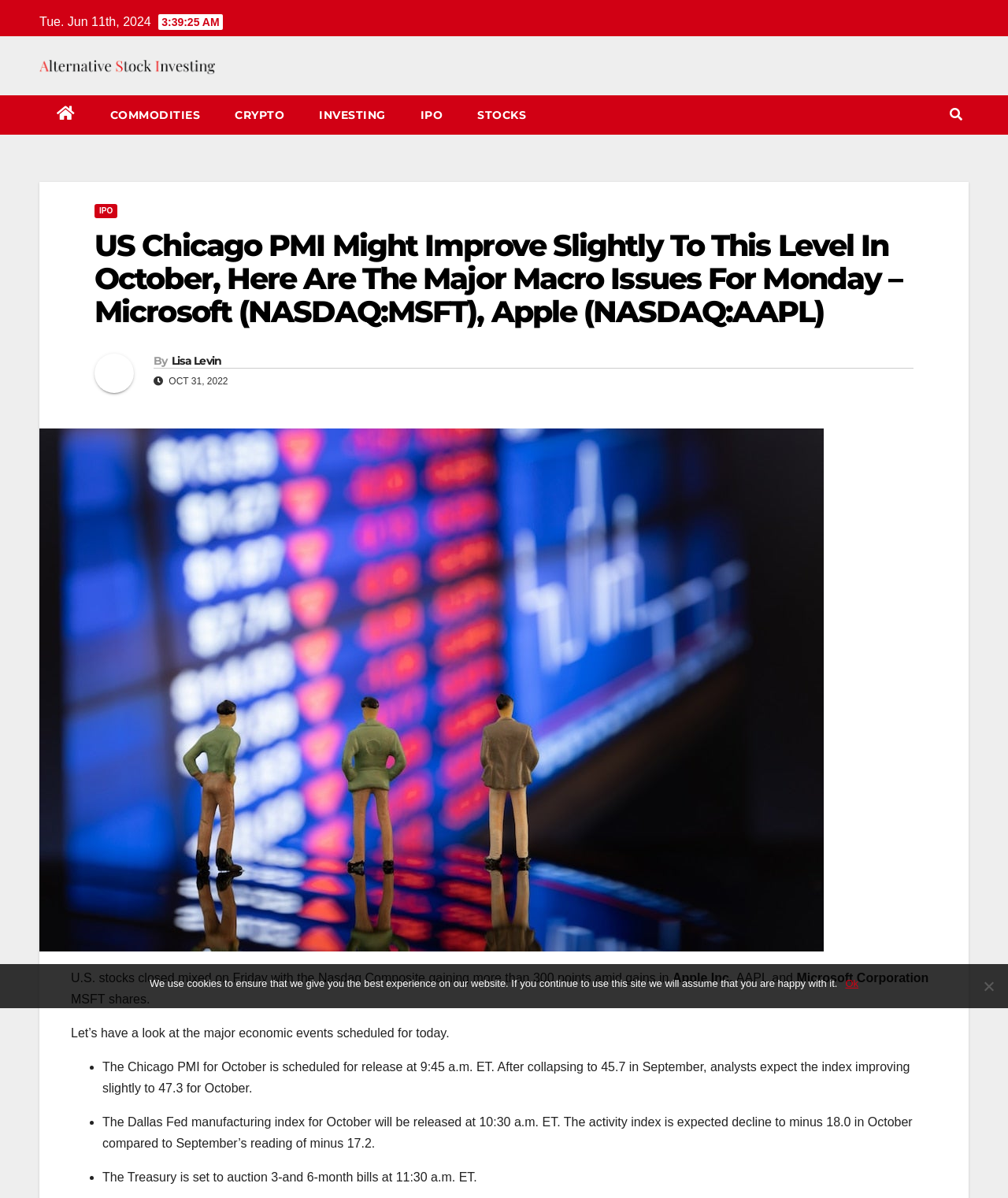Provide an in-depth description of the elements and layout of the webpage.

The webpage appears to be a news article or blog post discussing economic issues and stock market news. At the top of the page, there is a date "Tue. Jun 11th, 2024" and a link to "Alternative Stock Investing" with an accompanying image. Below this, there are several links to different categories such as "COMMODITIES", "CRYPTO", "INVESTING", "IPO", and "STOCKS".

The main article title "US Chicago PMI Might Improve Slightly To This Level In October, Here Are The Major Macro Issues For Monday – Microsoft (NASDAQ:MSFT), Apple (NASDAQ:AAPL)" is prominently displayed, with a permalink to the article and a button with an icon. The article is attributed to an author, "Lisa Levin", with a link to her profile.

The article itself appears to discuss the US stock market, with a focus on Apple Inc. and Microsoft Corporation. There is an image related to the article, and the text describes the performance of the Nasdaq Composite and the stocks of the two companies.

The article then moves on to discuss upcoming economic events, including the release of the Chicago PMI and the Dallas Fed manufacturing index. These events are listed in a bulleted format, with each point describing the expected outcome of the event.

At the bottom of the page, there is a "Cookie Notice" dialog box that informs users about the website's use of cookies and provides options to accept or decline.

Overall, the webpage appears to be a news article or blog post focused on economic and stock market news, with a clear structure and organization.